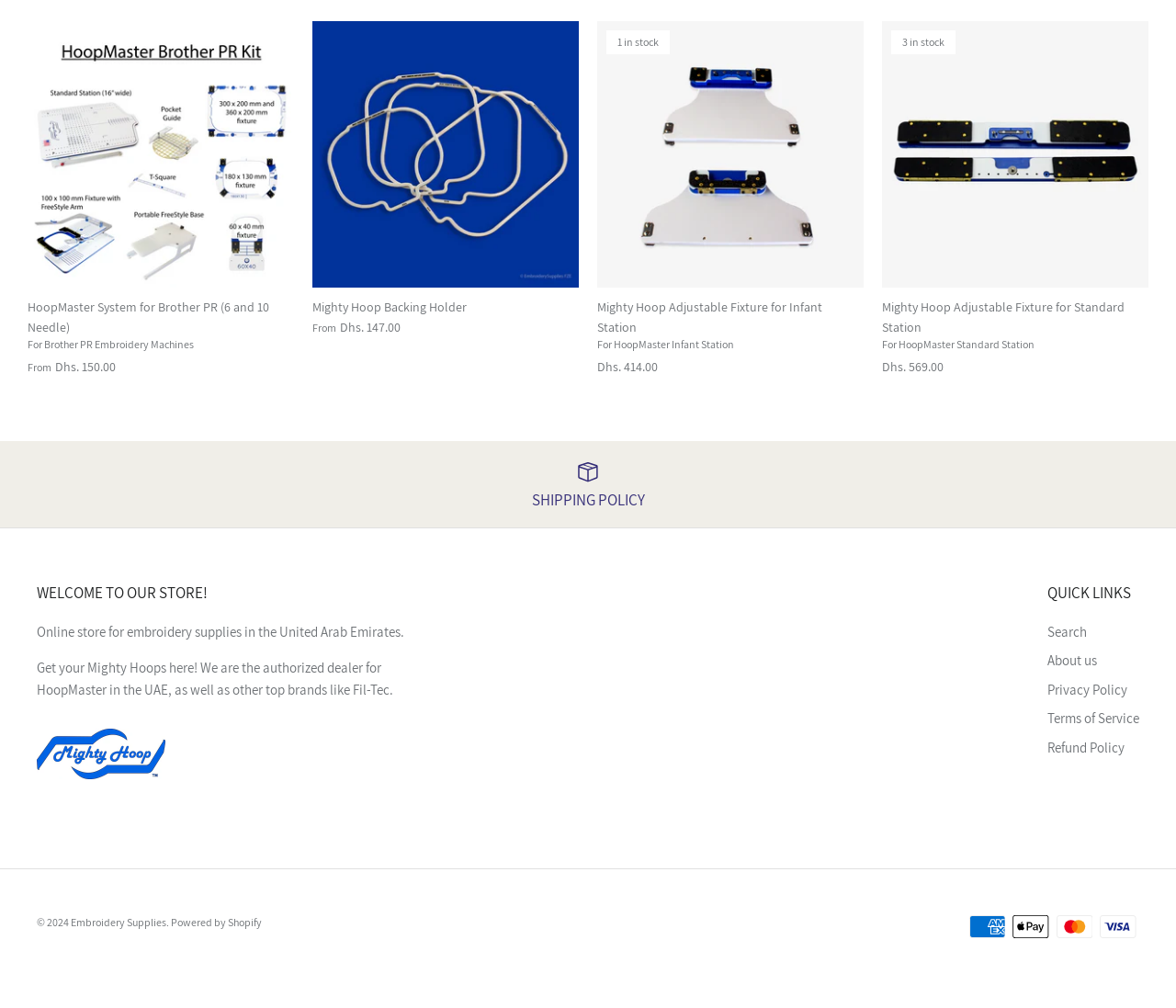Determine the bounding box coordinates of the area to click in order to meet this instruction: "View the image of Gutter Installation".

None